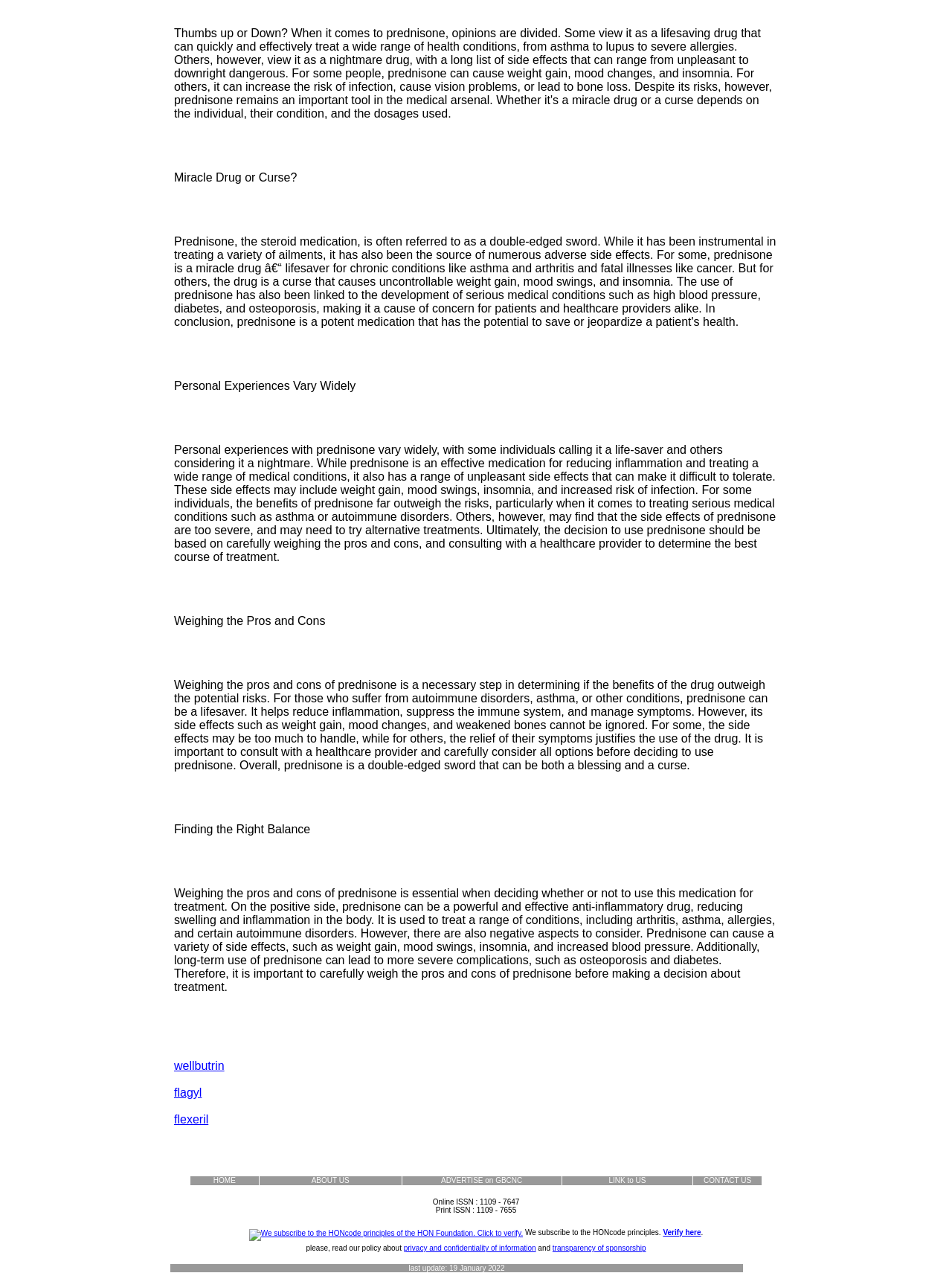What is the importance of weighing the pros and cons of prednisone?
Provide an in-depth and detailed explanation in response to the question.

The importance of weighing the pros and cons of prednisone can be inferred from the static text elements, which emphasize the need to 'carefully weigh the pros and cons' and 'consult with a healthcare provider' to determine the best course of treatment.